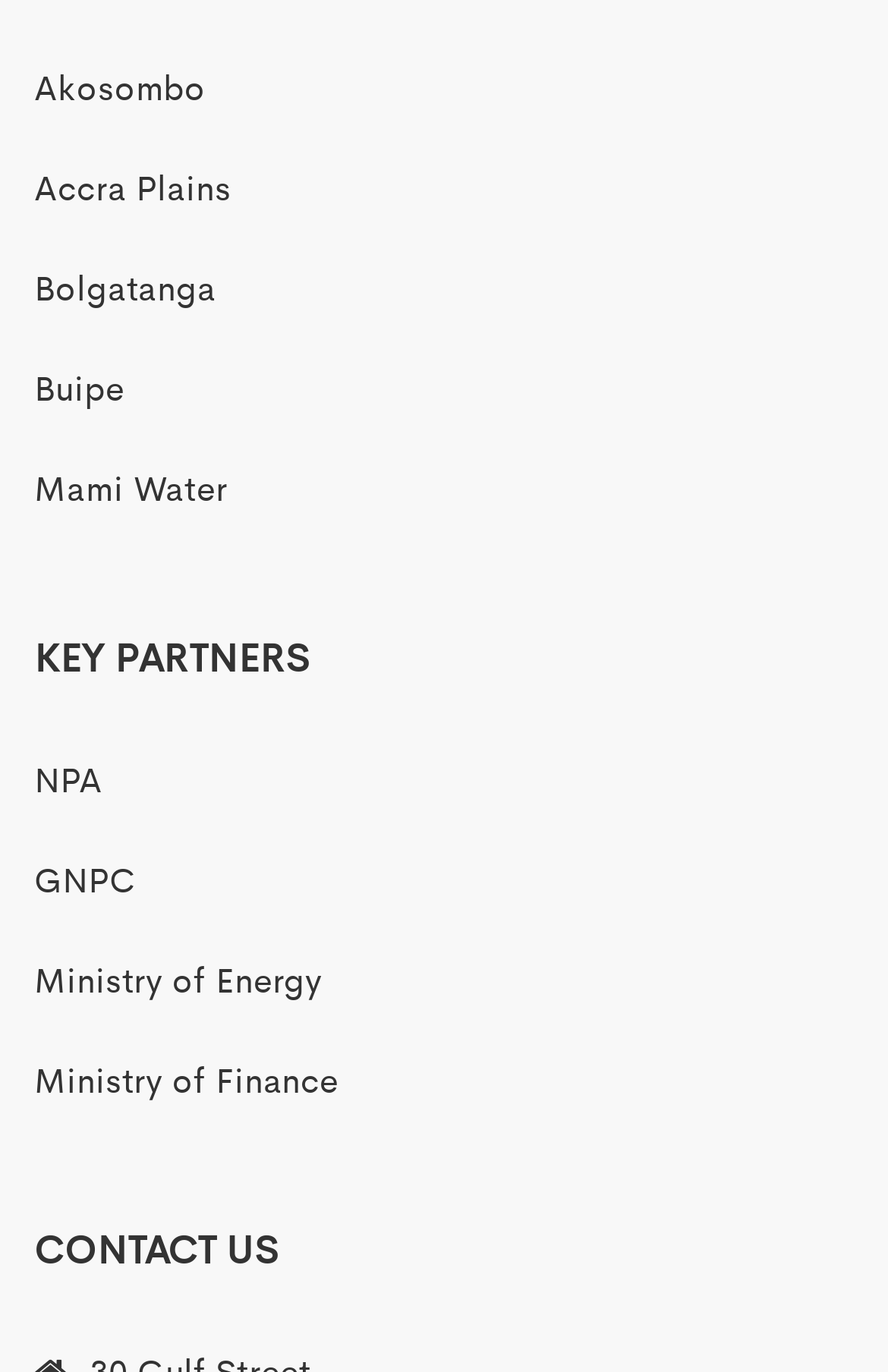Find the bounding box coordinates of the element to click in order to complete the given instruction: "view GNPC."

[0.038, 0.623, 0.152, 0.657]